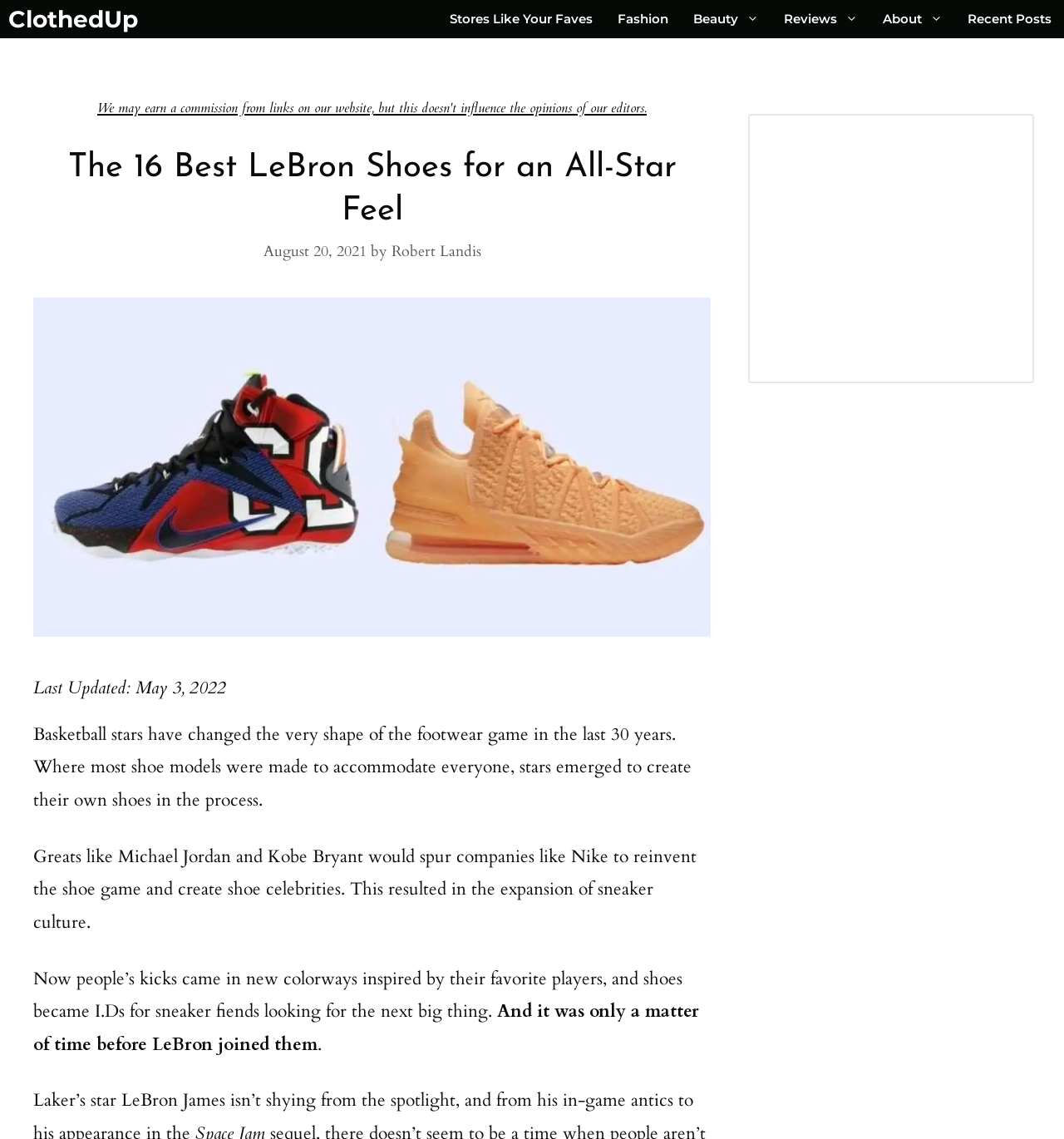What is the name of the website?
We need a detailed and exhaustive answer to the question. Please elaborate.

I found the answer by looking at the navigation section of the webpage, where the website's name is mentioned as 'ClothedUp'.